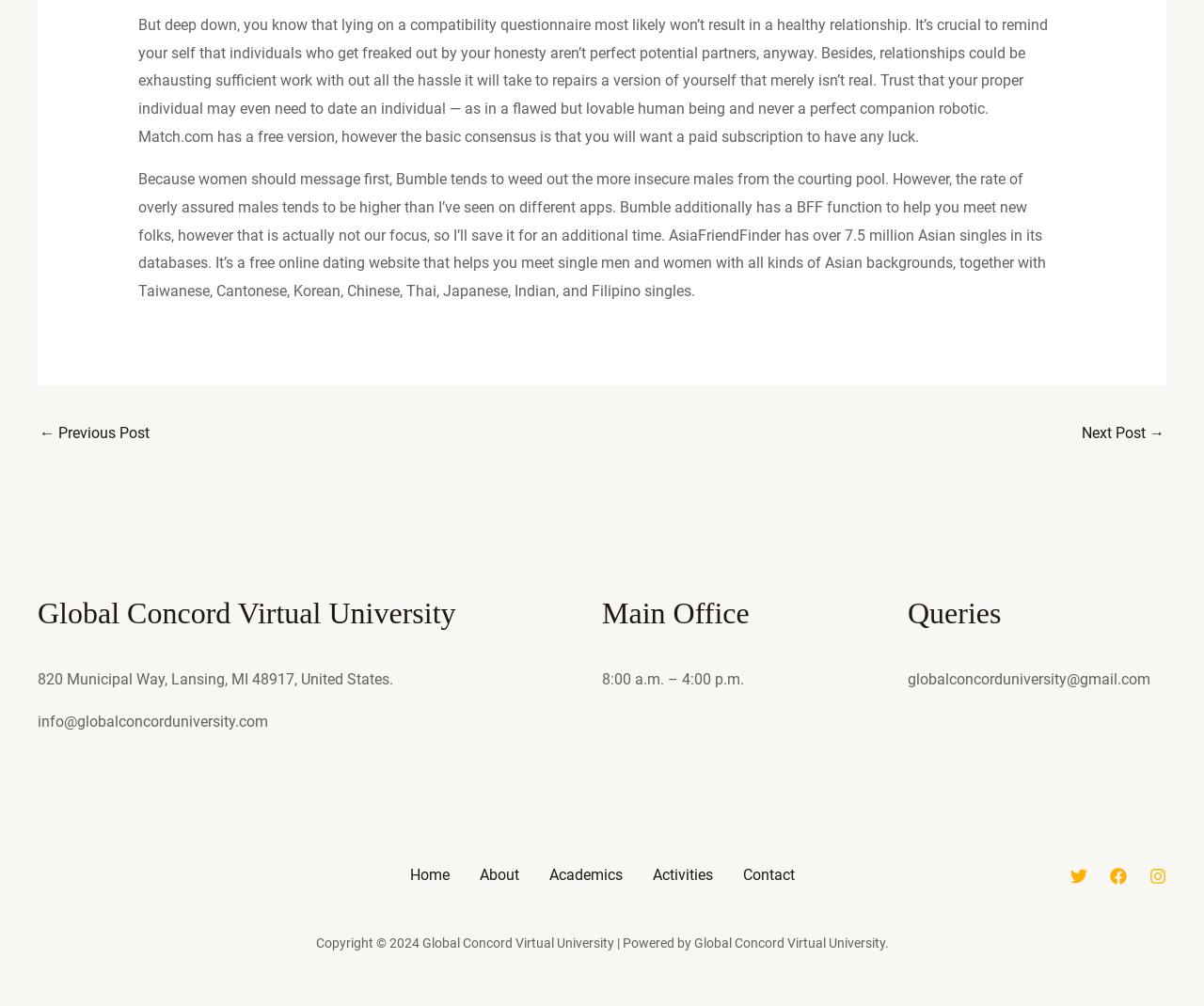What is the copyright information mentioned at the bottom of the page? Observe the screenshot and provide a one-word or short phrase answer.

Copyright 2024 Global Concord Virtual University